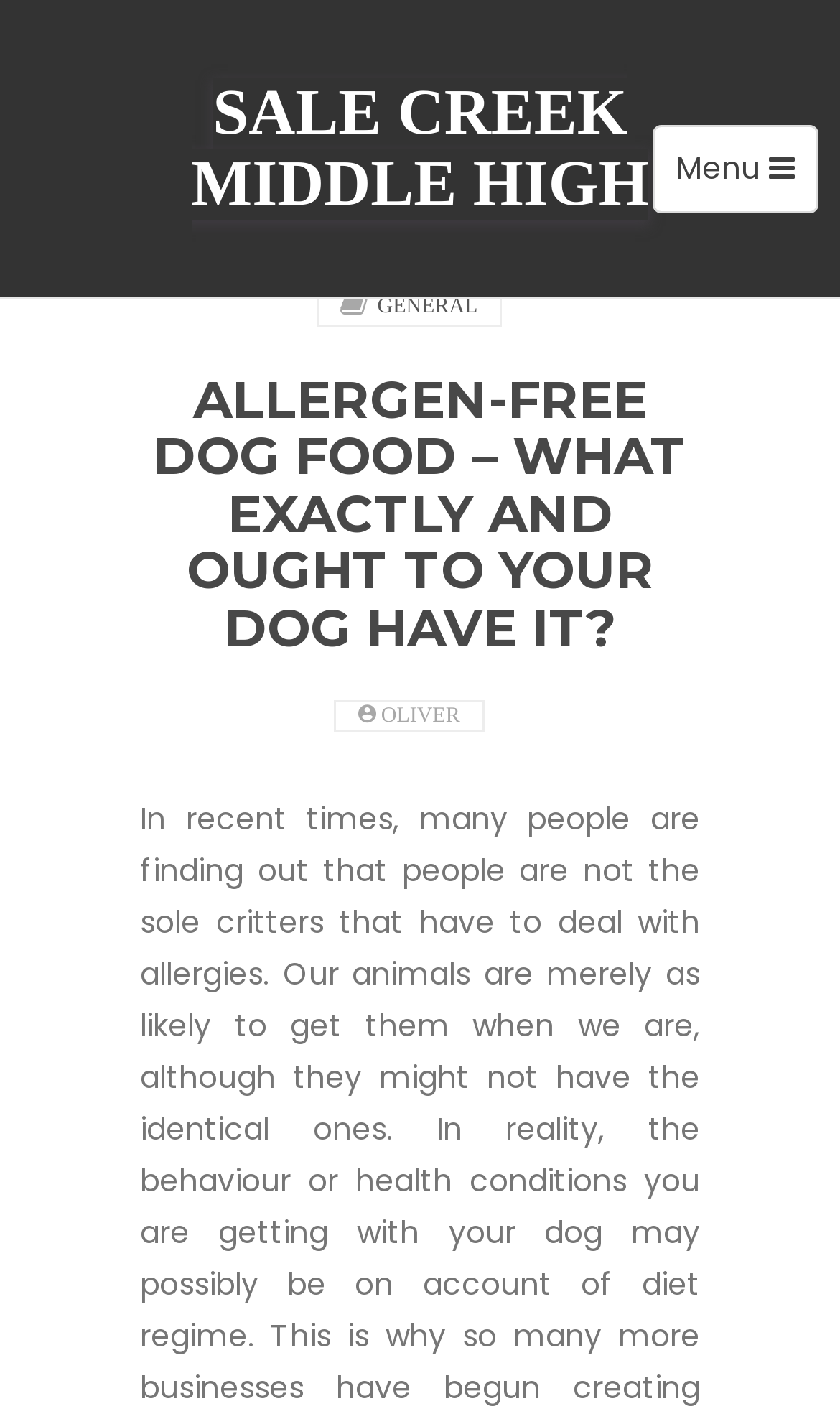Predict the bounding box of the UI element that fits this description: "Toggle navigation Menu".

[0.777, 0.088, 0.974, 0.15]